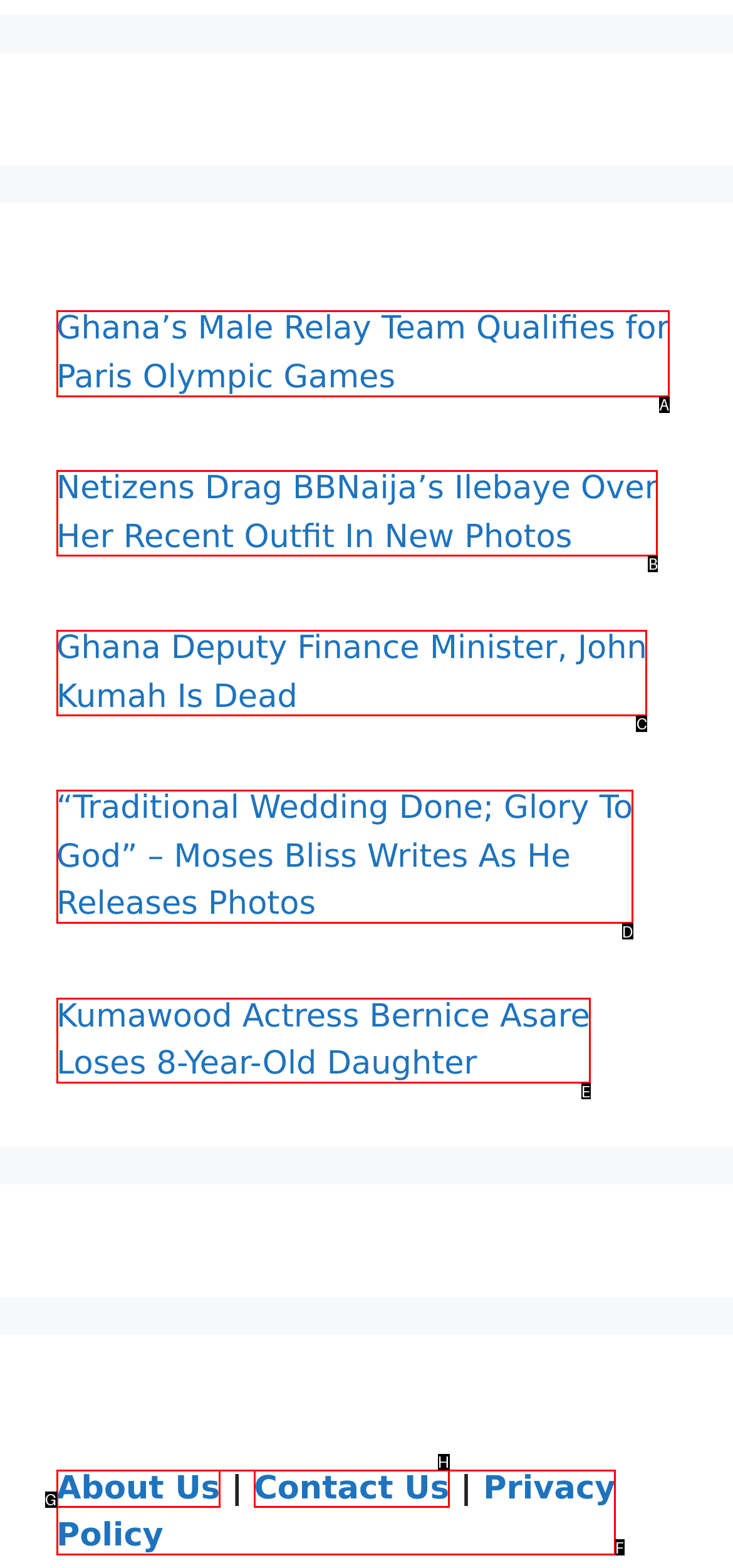Select the letter of the UI element you need to click to complete this task: Read news about Ghana’s Male Relay Team.

A